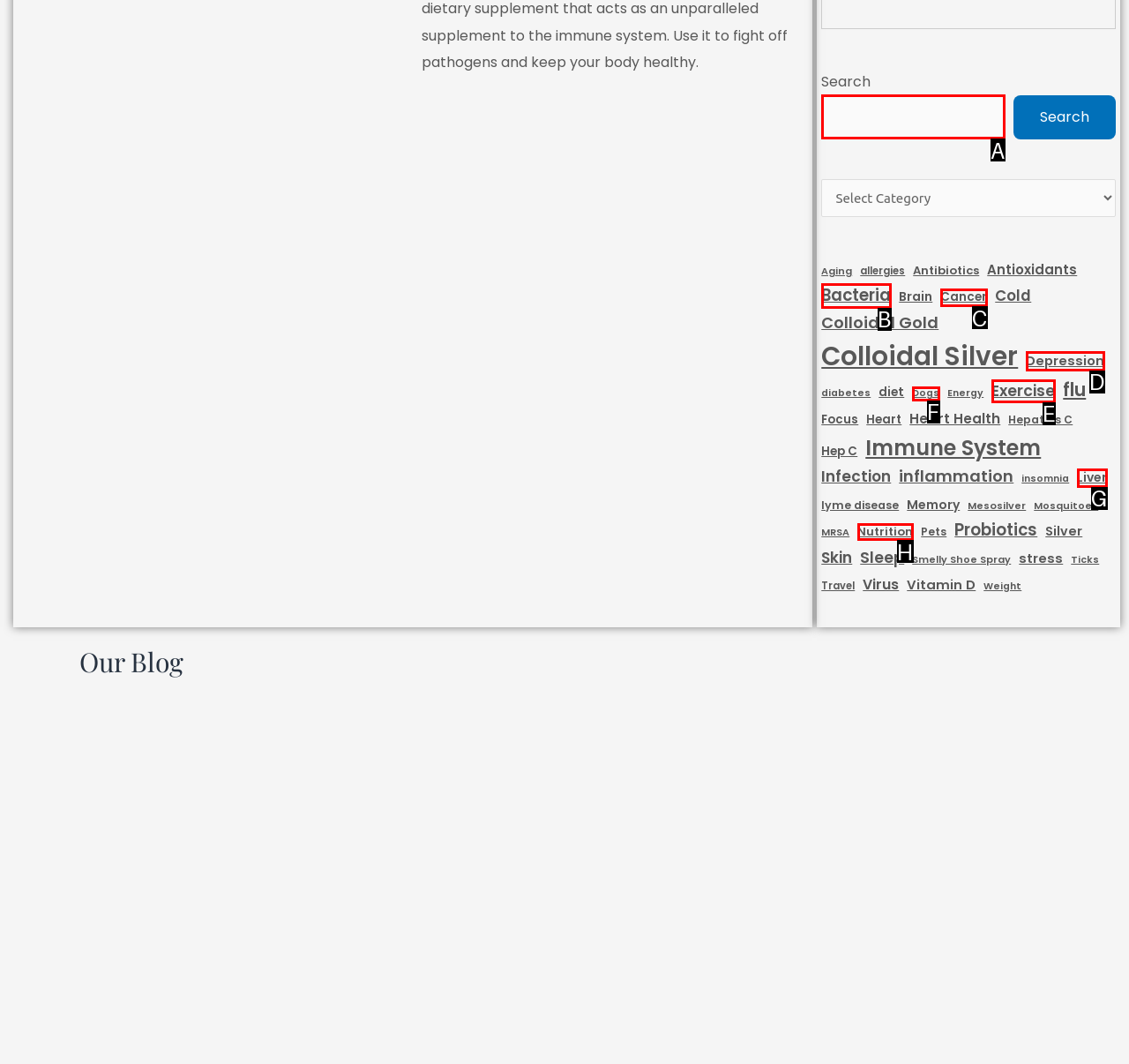Out of the given choices, which letter corresponds to the UI element required to Search for something? Answer with the letter.

A